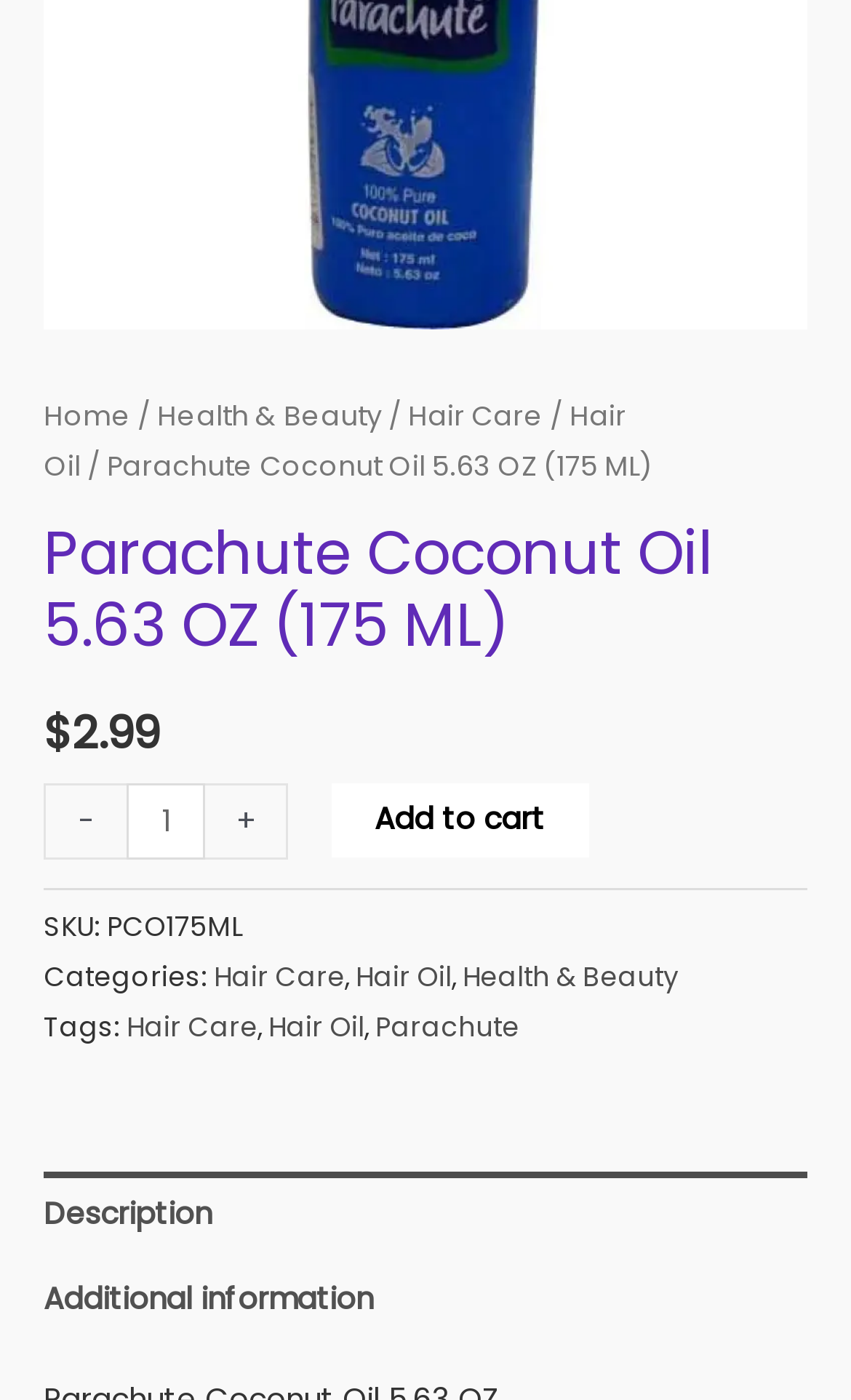Using the webpage screenshot, locate the HTML element that fits the following description and provide its bounding box: "Hair Oil".

[0.051, 0.283, 0.736, 0.346]